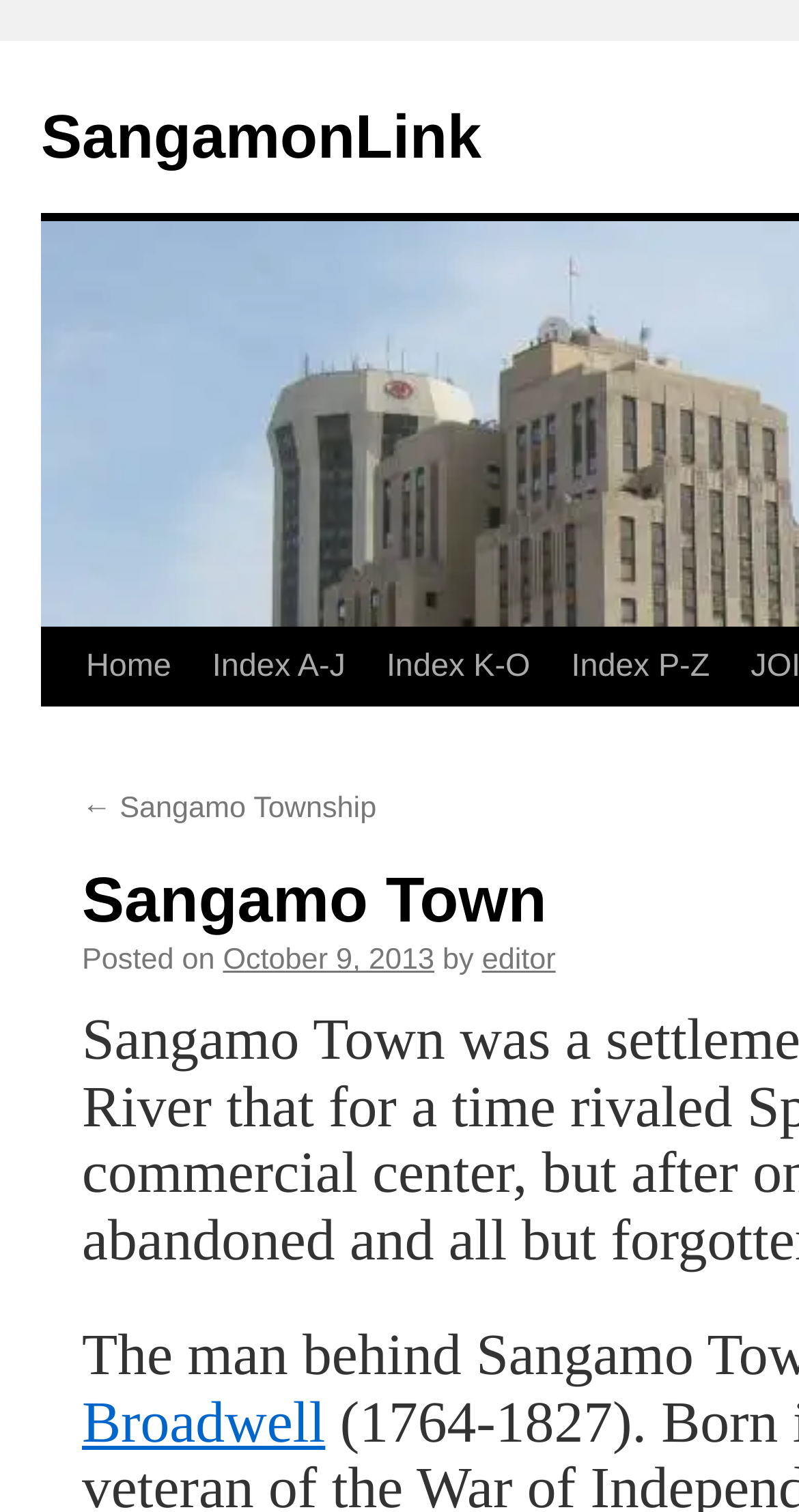How many links are in the breadcrumb navigation?
Refer to the screenshot and answer in one word or phrase.

1